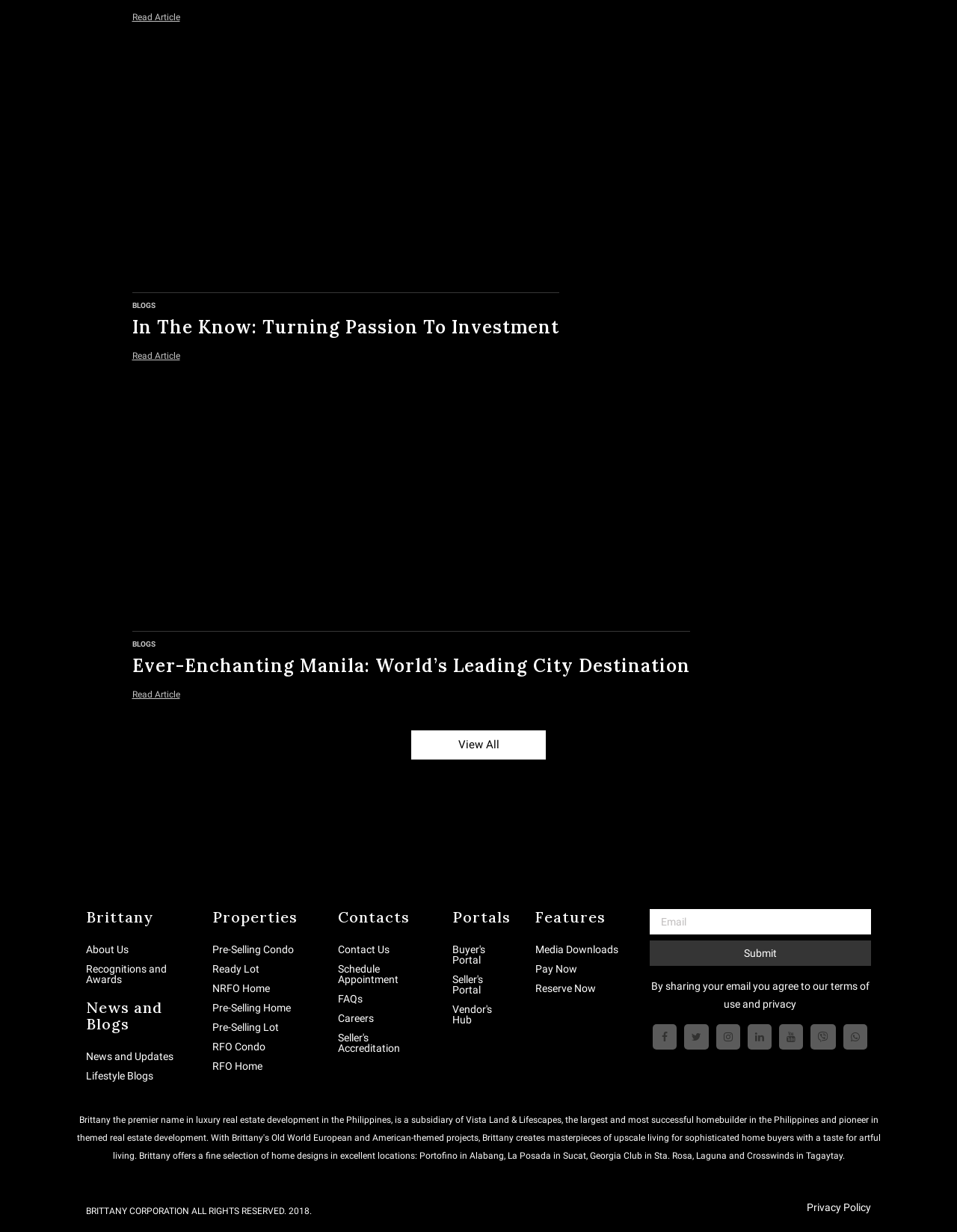Please determine the bounding box coordinates of the area that needs to be clicked to complete this task: 'Submit the contact form'. The coordinates must be four float numbers between 0 and 1, formatted as [left, top, right, bottom].

[0.679, 0.763, 0.91, 0.784]